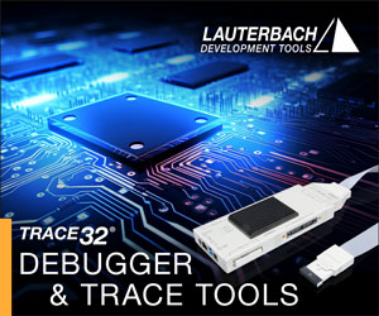Outline with detail what the image portrays.

The image prominently features Lauterbach's TRACE32® Debugger & Trace Tools, showcasing a sleek black microchip at the center, surrounded by a vibrant blue and purple circuit board design. The combination of colors highlights the intricate pathways of the circuitry, enhancing the technological theme. The product name and description are displayed boldly, emphasizing its function in debugging and tracing, vital tools for developers working in embedded systems. The Lauterbach logo in the top left corner adds a mark of credibility and quality, reflecting the company's reputation in development tools. This image effectively conveys the sophisticated nature of Lauterbach's offerings, aimed at professionals seeking reliable solutions in their technical endeavors.